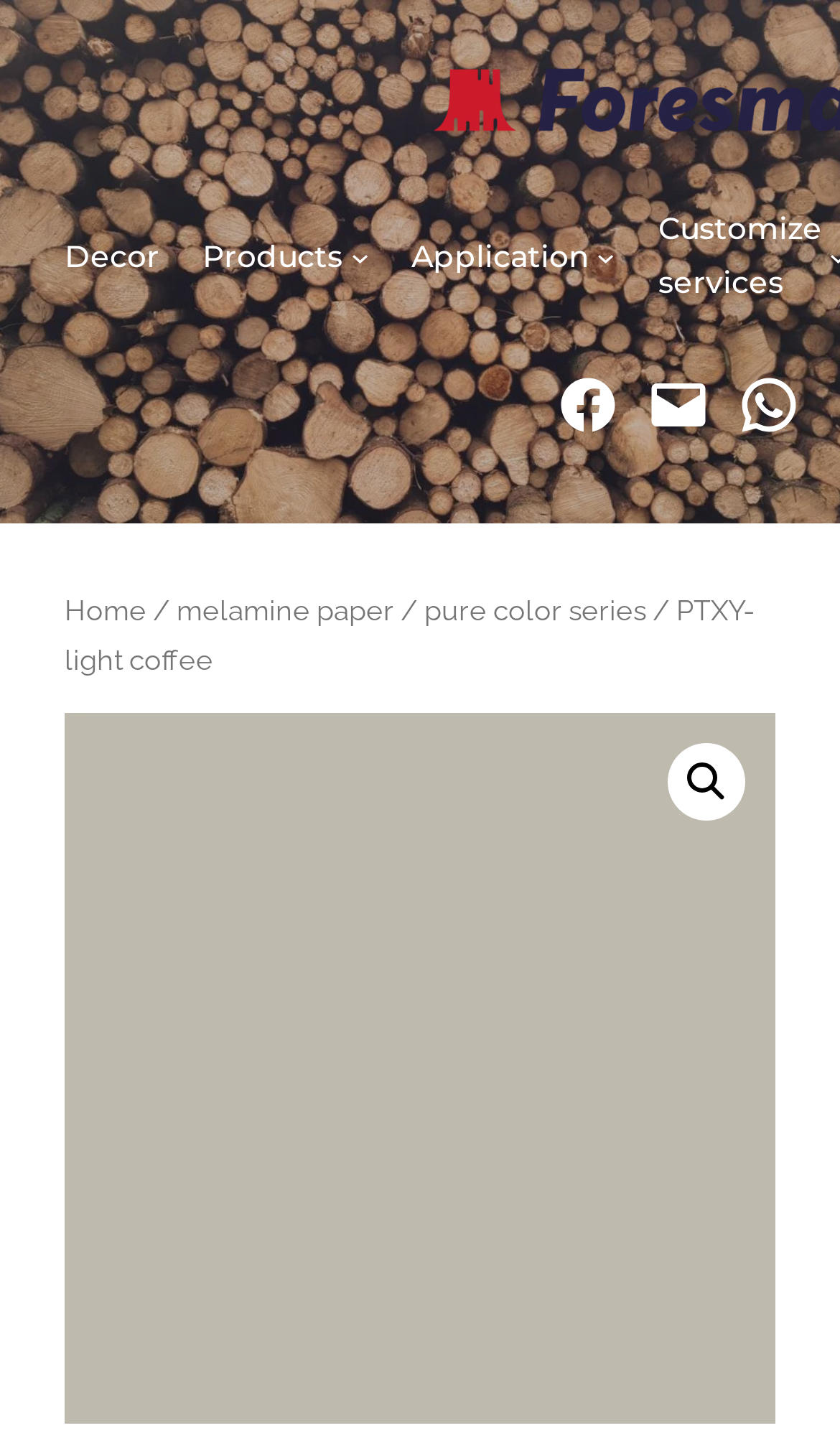What is the main product shown on the webpage?
Could you please answer the question thoroughly and with as much detail as possible?

I can see a figure element with a bounding box coordinate of [0.077, 0.49, 0.923, 0.978], which contains an image and a link with the text 'Melamine board design chipboard sheets ptxy-light-coffee', indicating that this is the main product being showcased on the webpage.